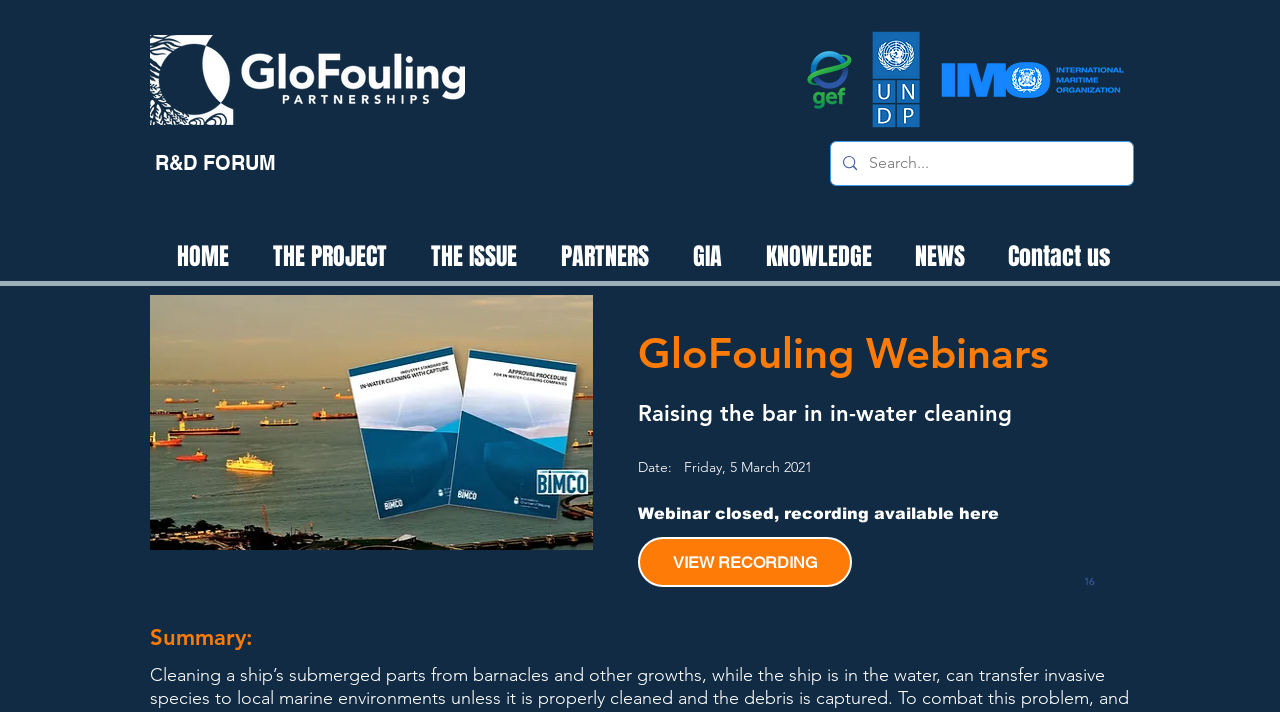How many navigation links are there?
Relying on the image, give a concise answer in one word or a brief phrase.

8